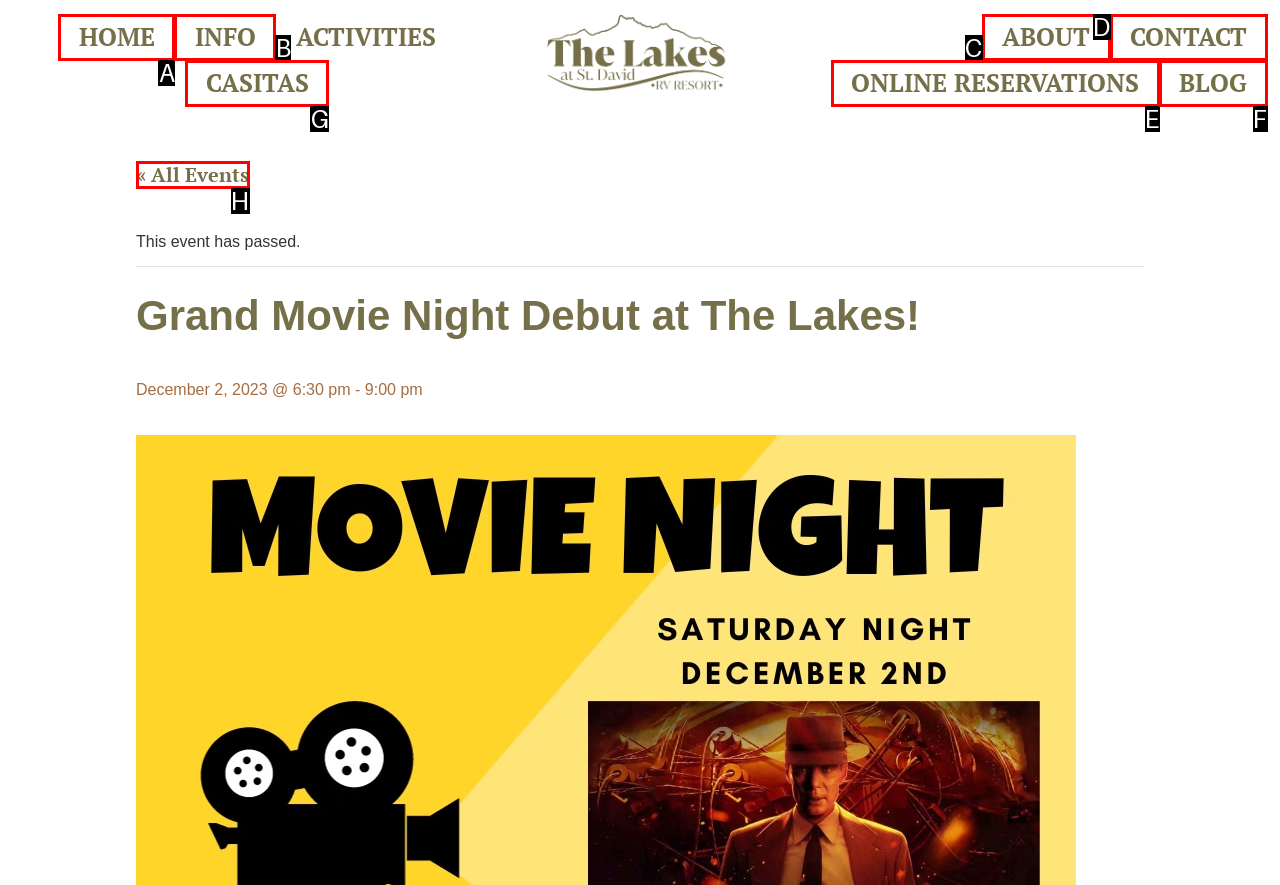Determine which HTML element to click to execute the following task: view casitas information Answer with the letter of the selected option.

G